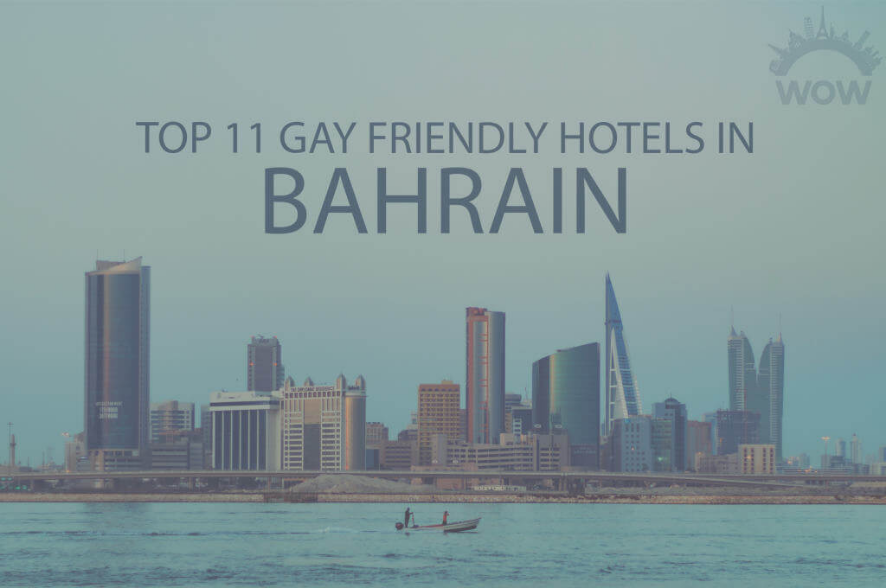Offer a detailed narrative of the image.

The image prominently features the skyline of Bahrain, showcasing a blend of modern architecture against a serene backdrop. The title, "Top 11 Gay Friendly Hotels in BAHRAIN," is boldly displayed, highlighting the focus on welcoming accommodations in the region. The image conveys a sense of exploration and inclusivity, inviting visitors to discover Bahrain's unique offerings. The subtle colors and calm waters add to the inviting atmosphere, suggesting a perfect destination for travelers seeking both adventure and comfort in a culturally rich environment. The branding of WOW Travel enhances the visual appeal, indicating a curated selection of experiences for the LGBTQ+ community in this vibrant Middle Eastern destination.